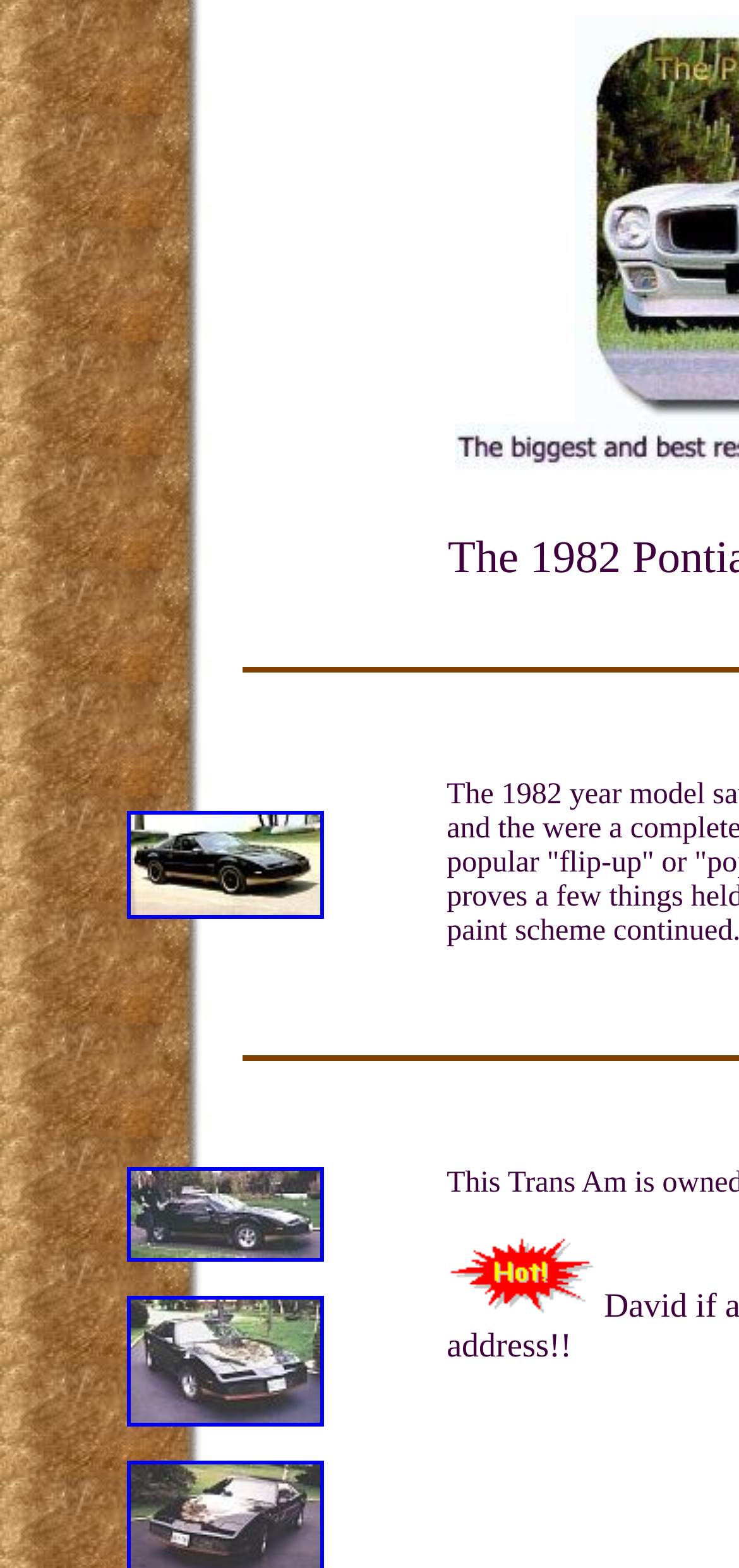Illustrate the webpage with a detailed description.

The webpage appears to be an auction listing for a lot of 1982 Firebirds, specifically focusing on a Black and Gold Trans Am model. 

At the top of the page, there is a prominent section dedicated to the Black and Gold Trans Am, which takes up a significant portion of the screen. Within this section, there are three links with the same text, "Black & Gold Trans Am", positioned horizontally next to each other. Each link is accompanied by an image of the car, showcasing it from different angles. 

Below these links, there is a smaller image, anahot1.gif, which seems to be an advertisement or a promotional graphic, located near the bottom right corner of the screen.